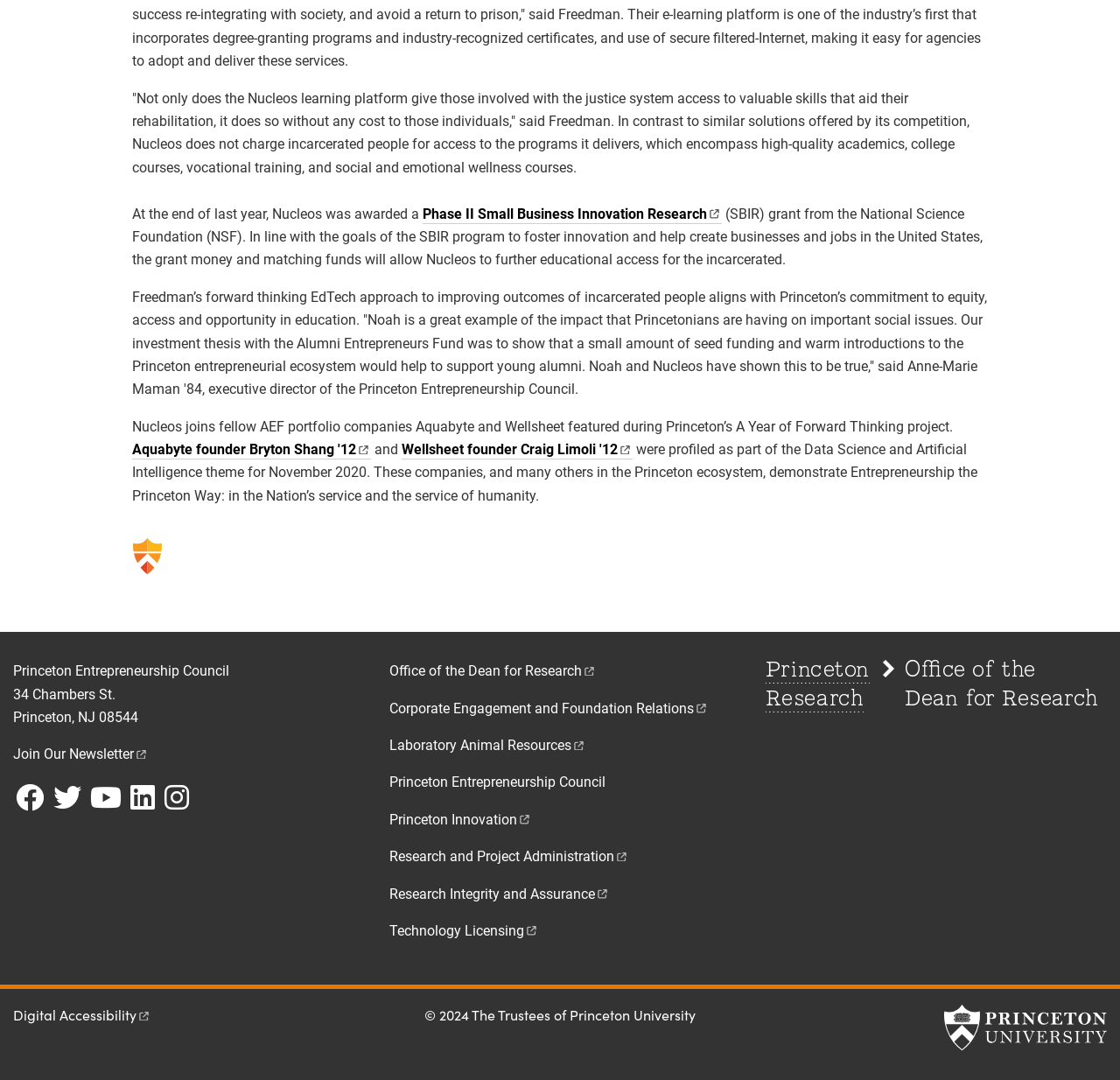Can you find the bounding box coordinates for the element that needs to be clicked to execute this instruction: "Read about Nucleos learning platform"? The coordinates should be given as four float numbers between 0 and 1, i.e., [left, top, right, bottom].

[0.118, 0.083, 0.866, 0.163]